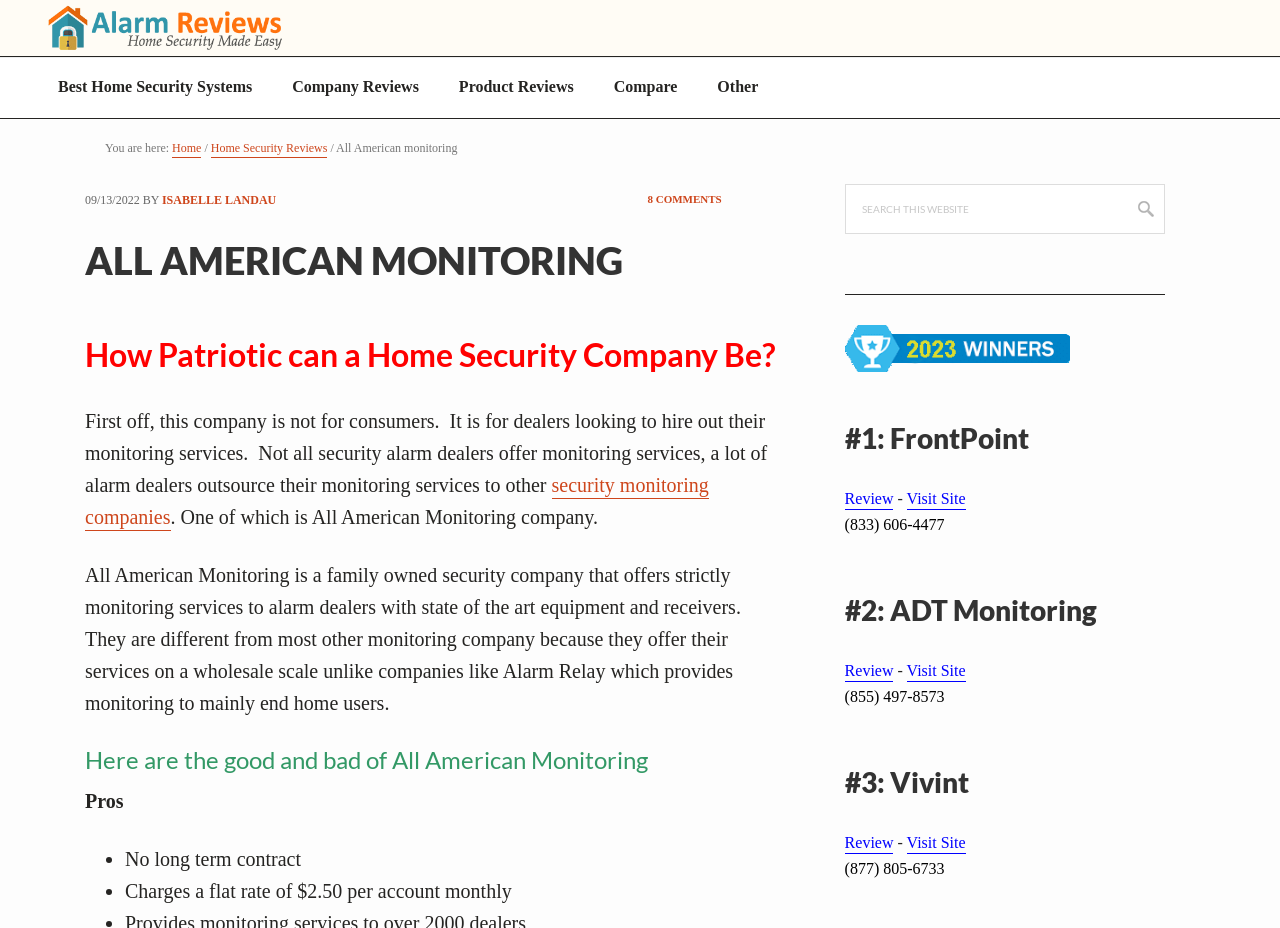Please specify the bounding box coordinates for the clickable region that will help you carry out the instruction: "Search this website".

[0.66, 0.198, 0.91, 0.263]